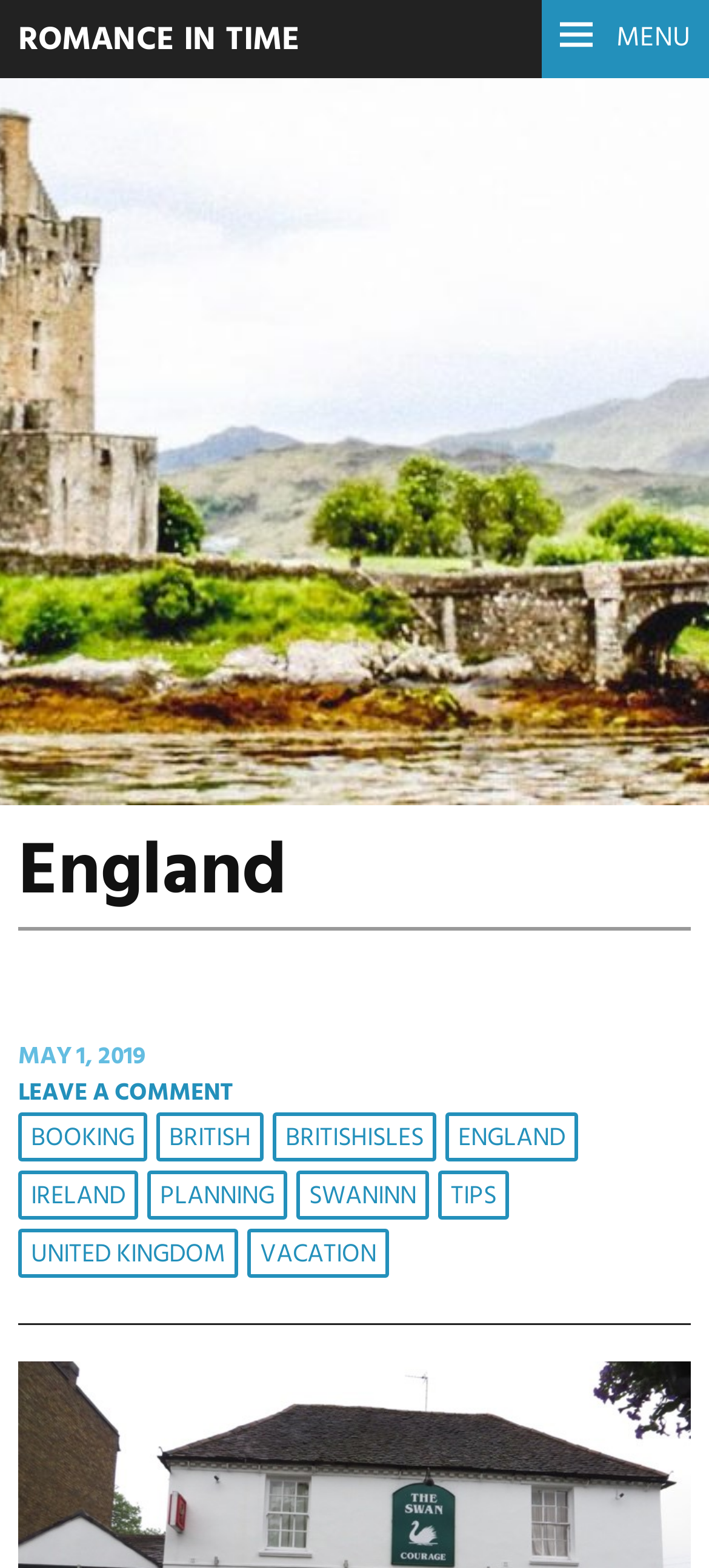What is the category of the link 'ENGLAND'?
Based on the screenshot, give a detailed explanation to answer the question.

The link 'ENGLAND' is categorized as a location because it is part of a list of links that include other geographic locations such as 'IRELAND', 'BRITISHISLES', and 'UNITED KINGDOM'.